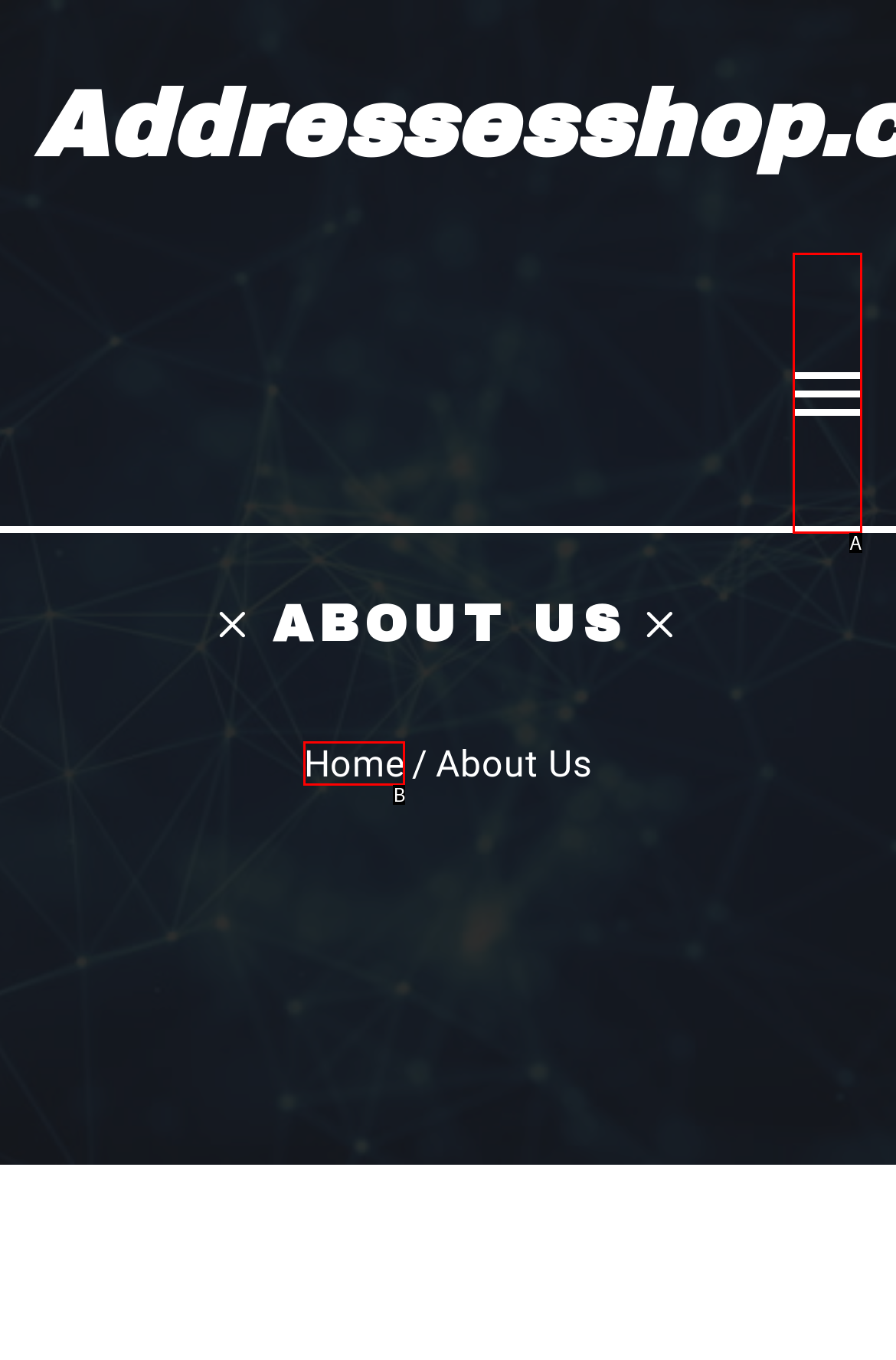Determine which option matches the description: Home. Answer using the letter of the option.

B